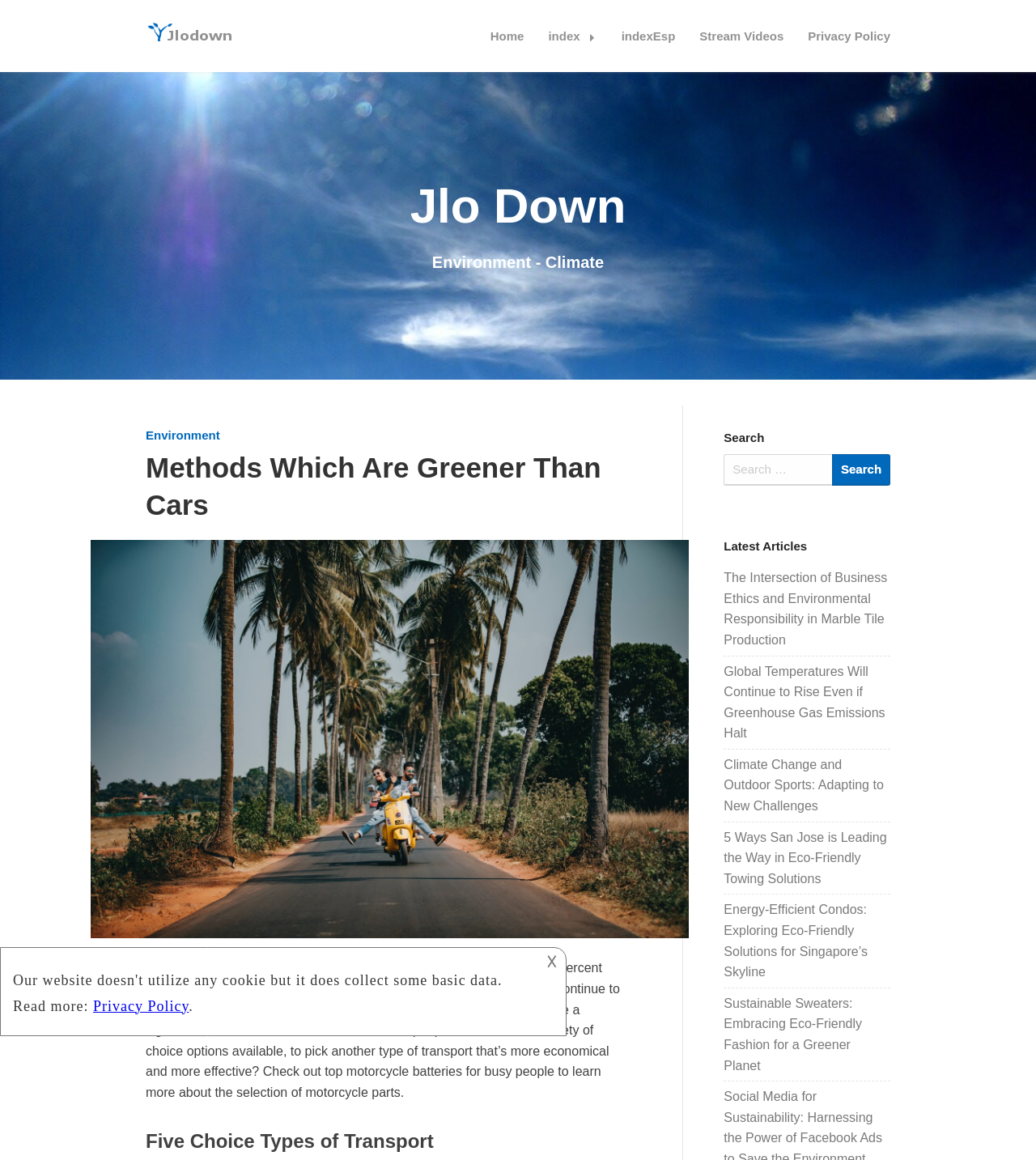What is the average number of vehicles per American household?
Provide a detailed answer to the question using information from the image.

The answer can be found in the paragraph of text that starts with 'The average American household owns...' which provides information about the number of vehicles per household in America.